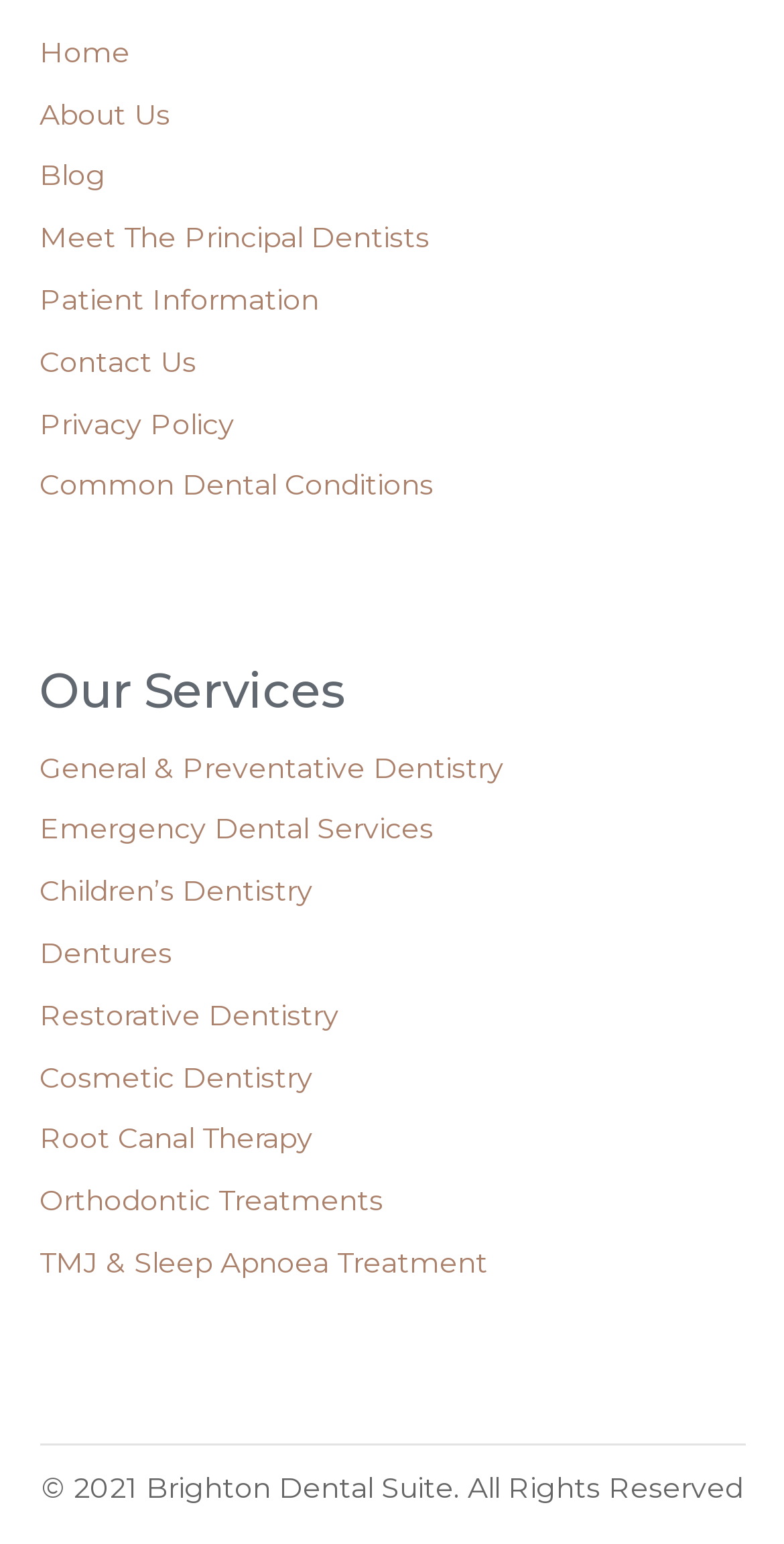Identify the bounding box coordinates for the UI element mentioned here: "Blog". Provide the coordinates as four float values between 0 and 1, i.e., [left, top, right, bottom].

[0.05, 0.102, 0.135, 0.126]